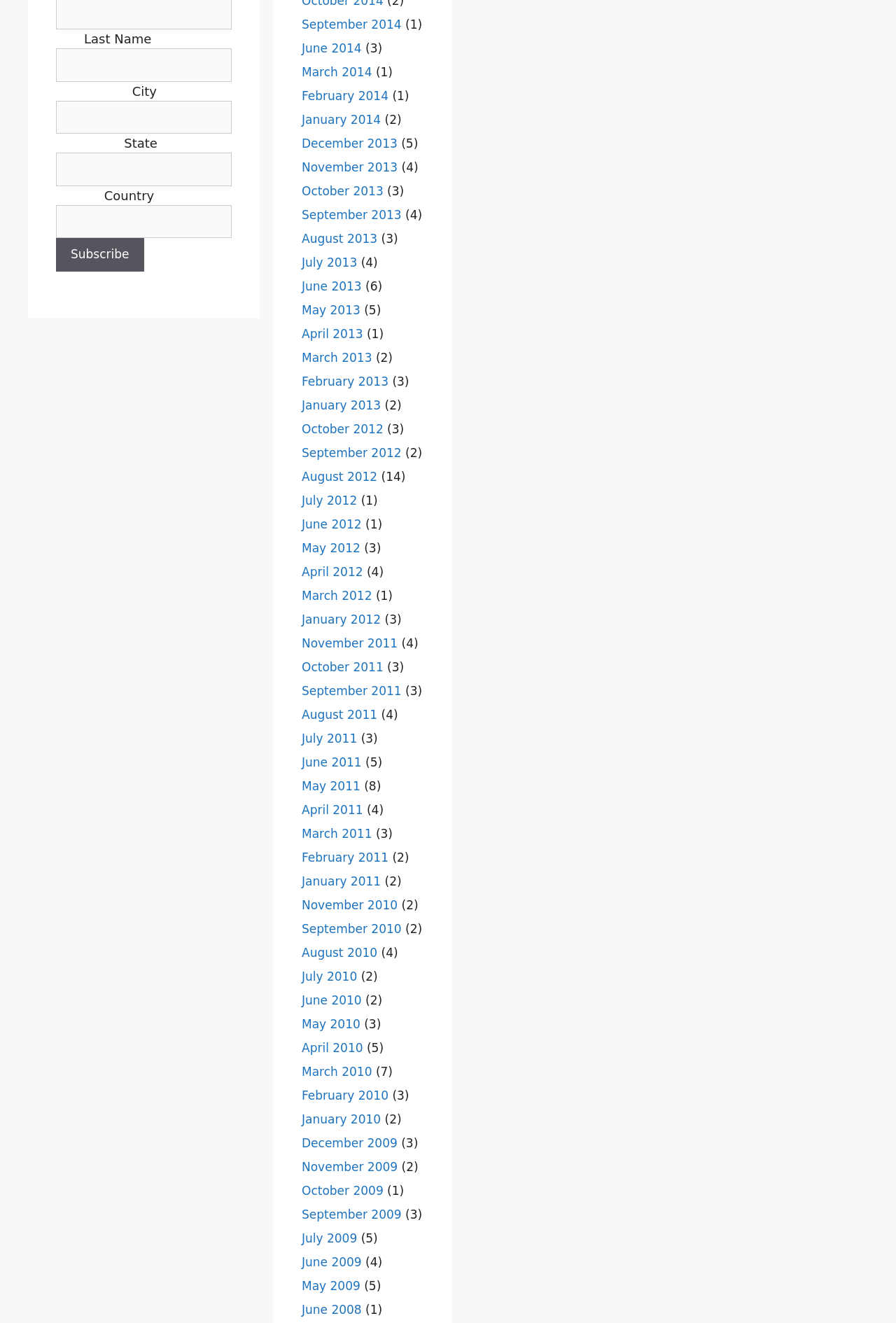How many input fields are there in the form? Observe the screenshot and provide a one-word or short phrase answer.

4